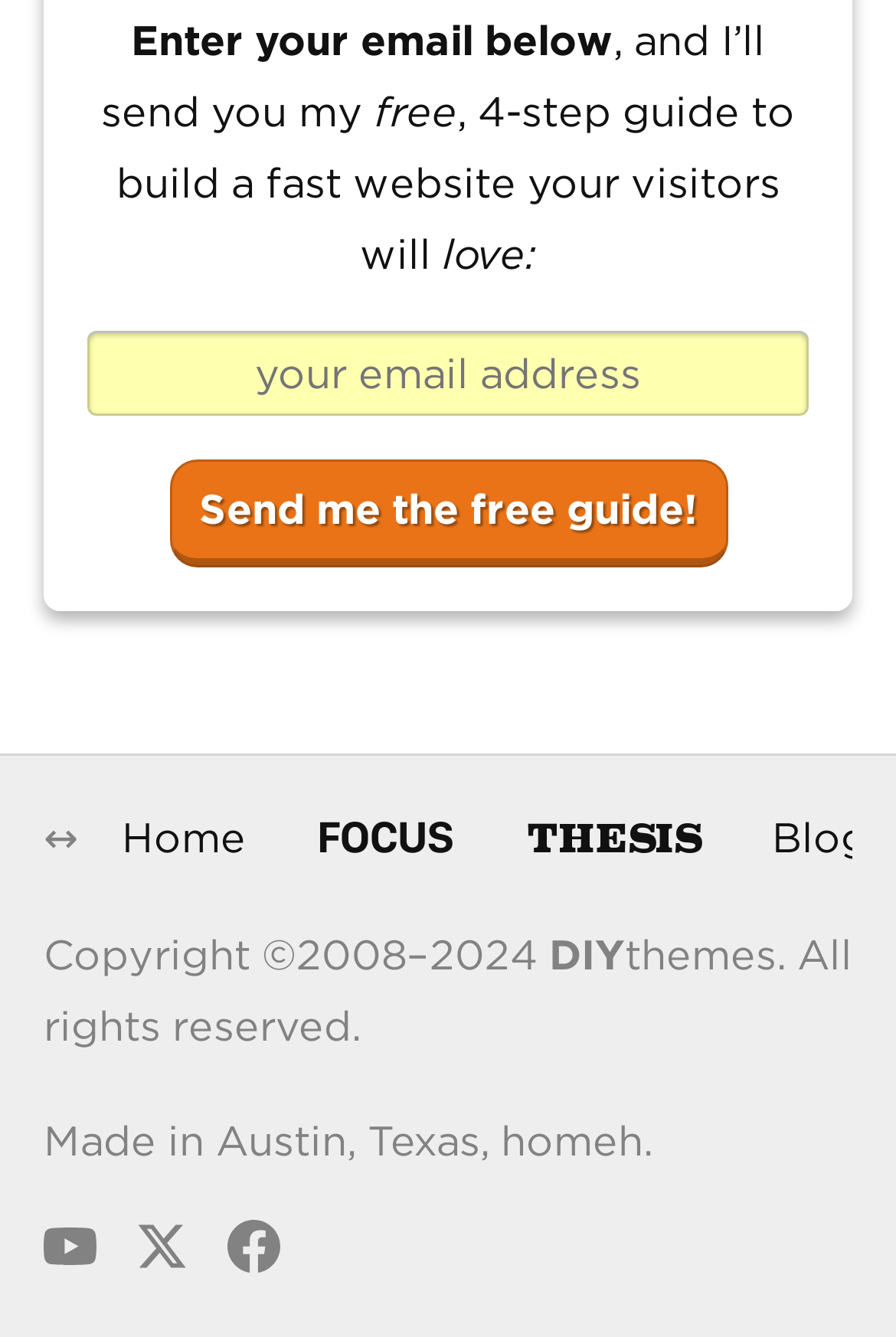Identify the bounding box coordinates of the element to click to follow this instruction: 'Read about History Timeline'. Ensure the coordinates are four float values between 0 and 1, provided as [left, top, right, bottom].

None